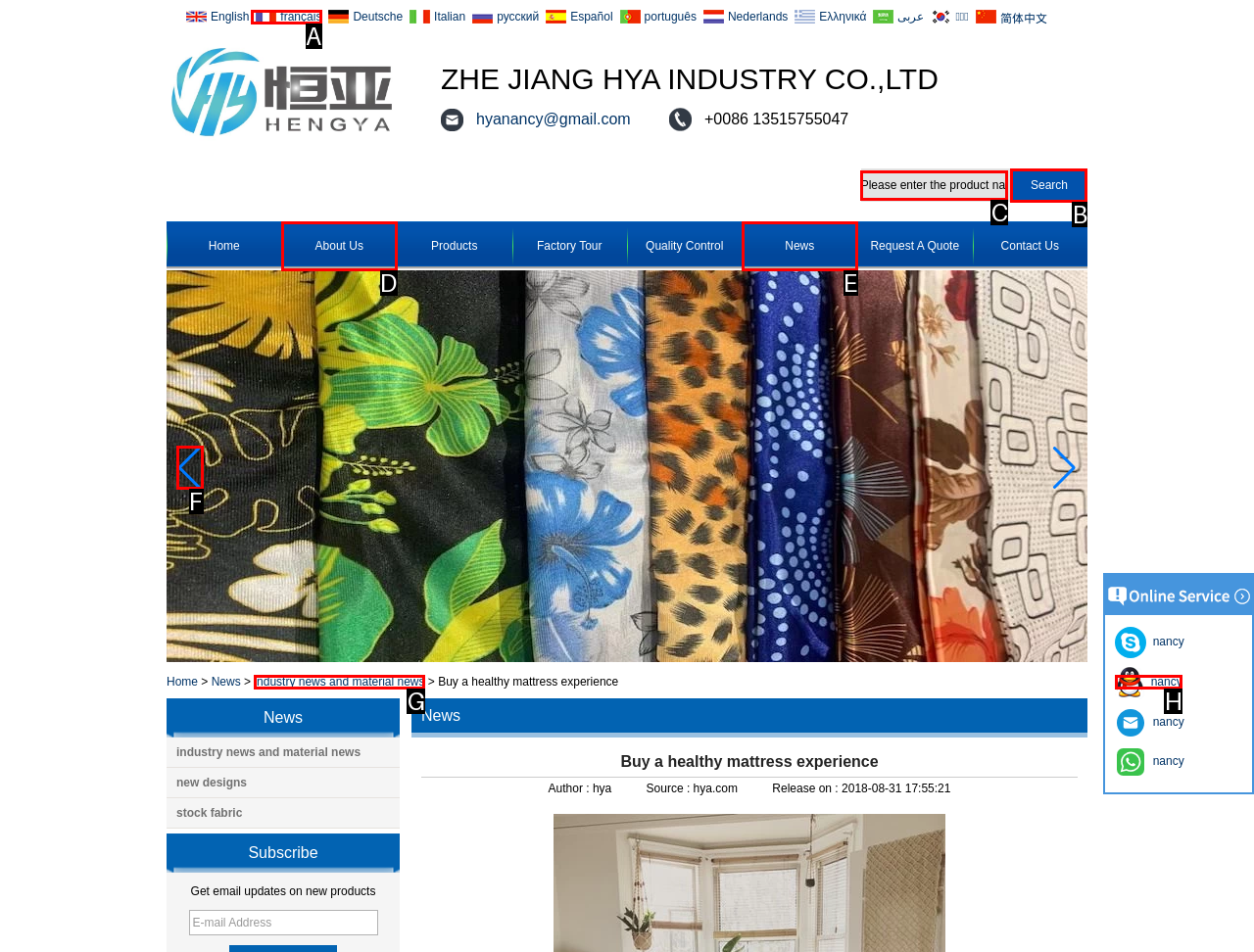Pick the option that should be clicked to perform the following task: Read about Farnsworth Museum
Answer with the letter of the selected option from the available choices.

None